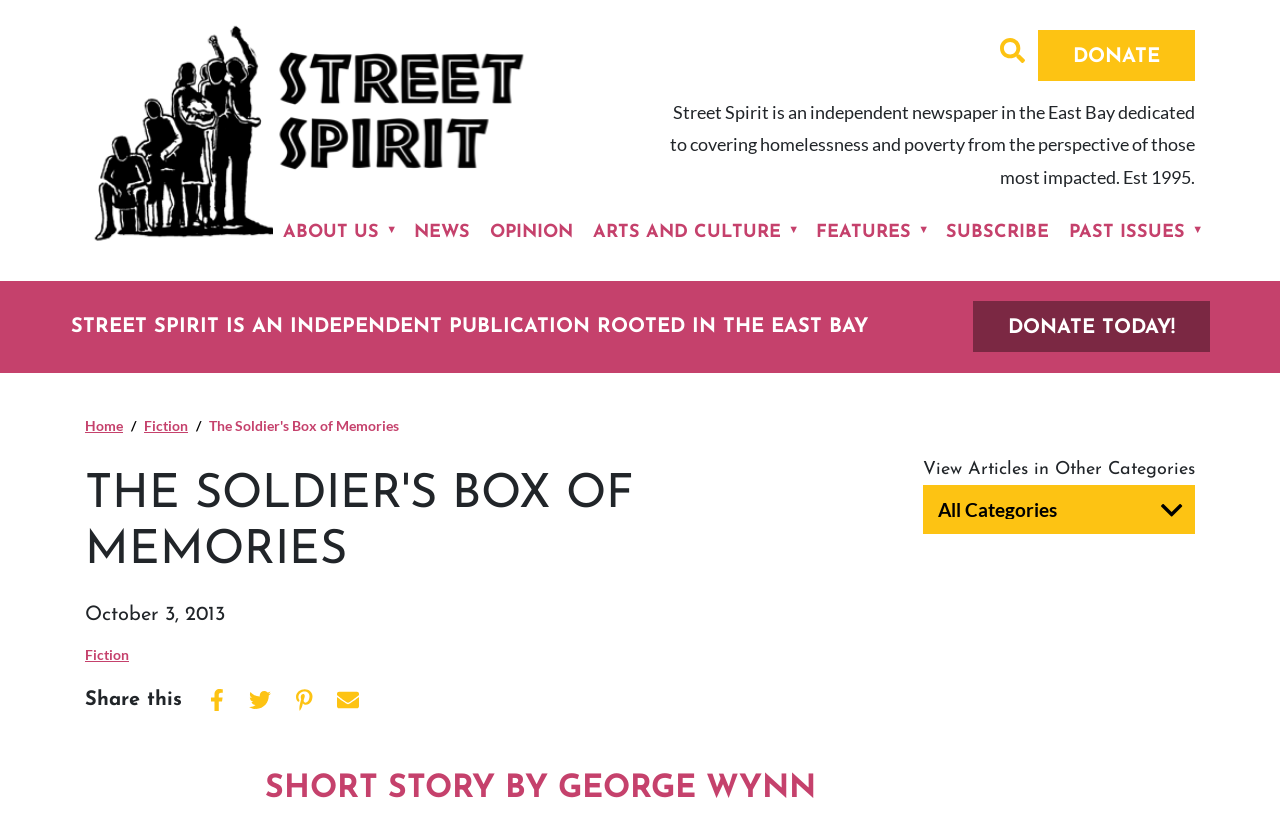Write an extensive caption that covers every aspect of the webpage.

The webpage is about an independent newspaper called Street Spirit, which focuses on covering homelessness and poverty from the perspective of those most impacted. At the top left, there is a logo image of Street Spirit, accompanied by a link to the newspaper's homepage. On the top right, there is a button and a link to donate to the newspaper.

Below the logo, there is a brief description of Street Spirit, stating its mission and establishment year. Underneath, there are several links to different sections of the newspaper, including About Us, News, Opinion, Arts and Culture, Features, Subscribe, and Past Issues.

The main content of the webpage is an article titled "The Soldier's Box of Memories", which is a short story by George Wynn. The article has a breadcrumb navigation at the top, showing the categories it belongs to, including Home and Fiction. There is also a heading that reads "View Articles in Other Categories" and a combobox to select other categories.

The article itself is not fully described in the accessibility tree, but it appears to be a personal story about the author's relationship with a Special Forces guy named Miles, who was injured in Vietnam. The story is accompanied by a timestamp, indicating that it was published on October 3, 2013.

At the bottom of the article, there are links to share the story on various social media platforms, including Facebook, Twitter, Pinterest, and email.